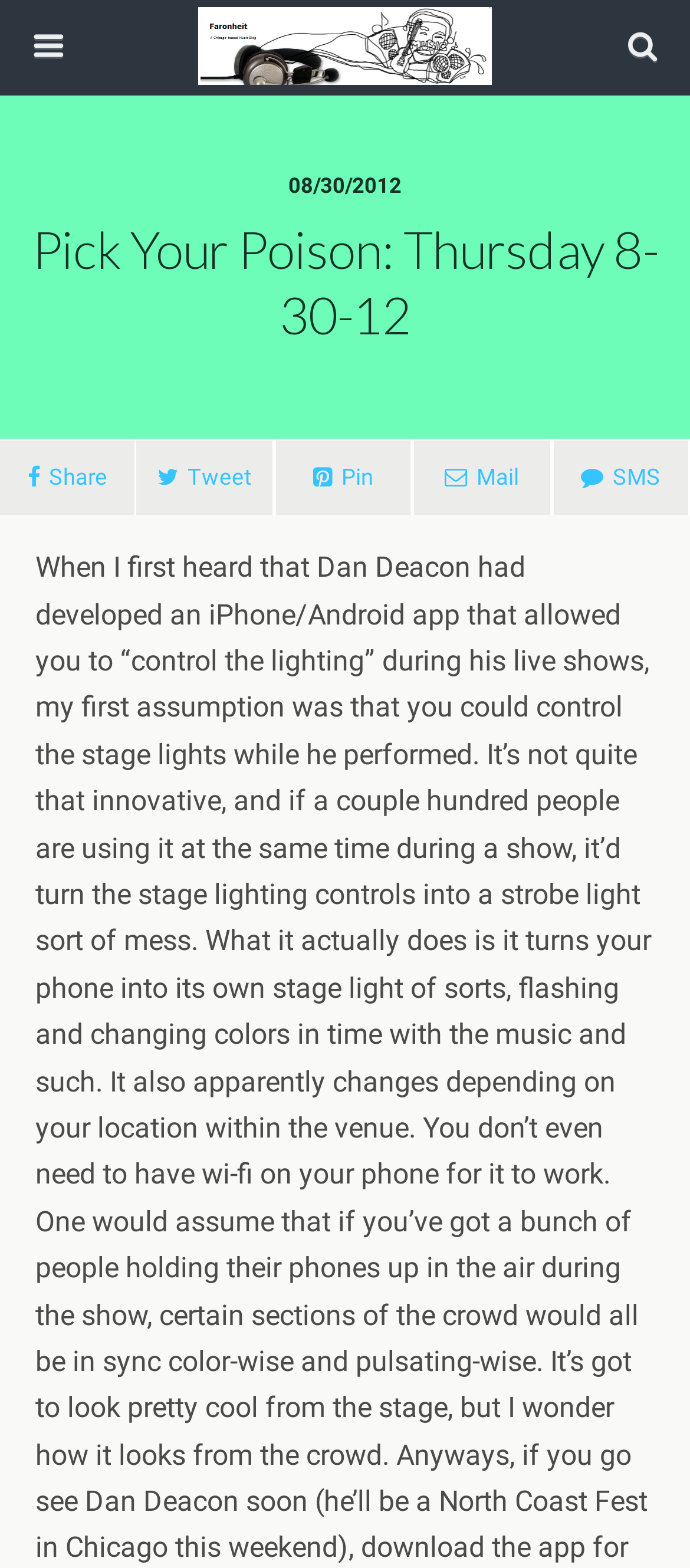Please use the details from the image to answer the following question comprehensively:
How many social media sharing options are available?

I counted the number of social media sharing options by looking at the links with icons for sharing, which are located at the top of the webpage. I found four options: Share, Tweet, Pin, and Mail.